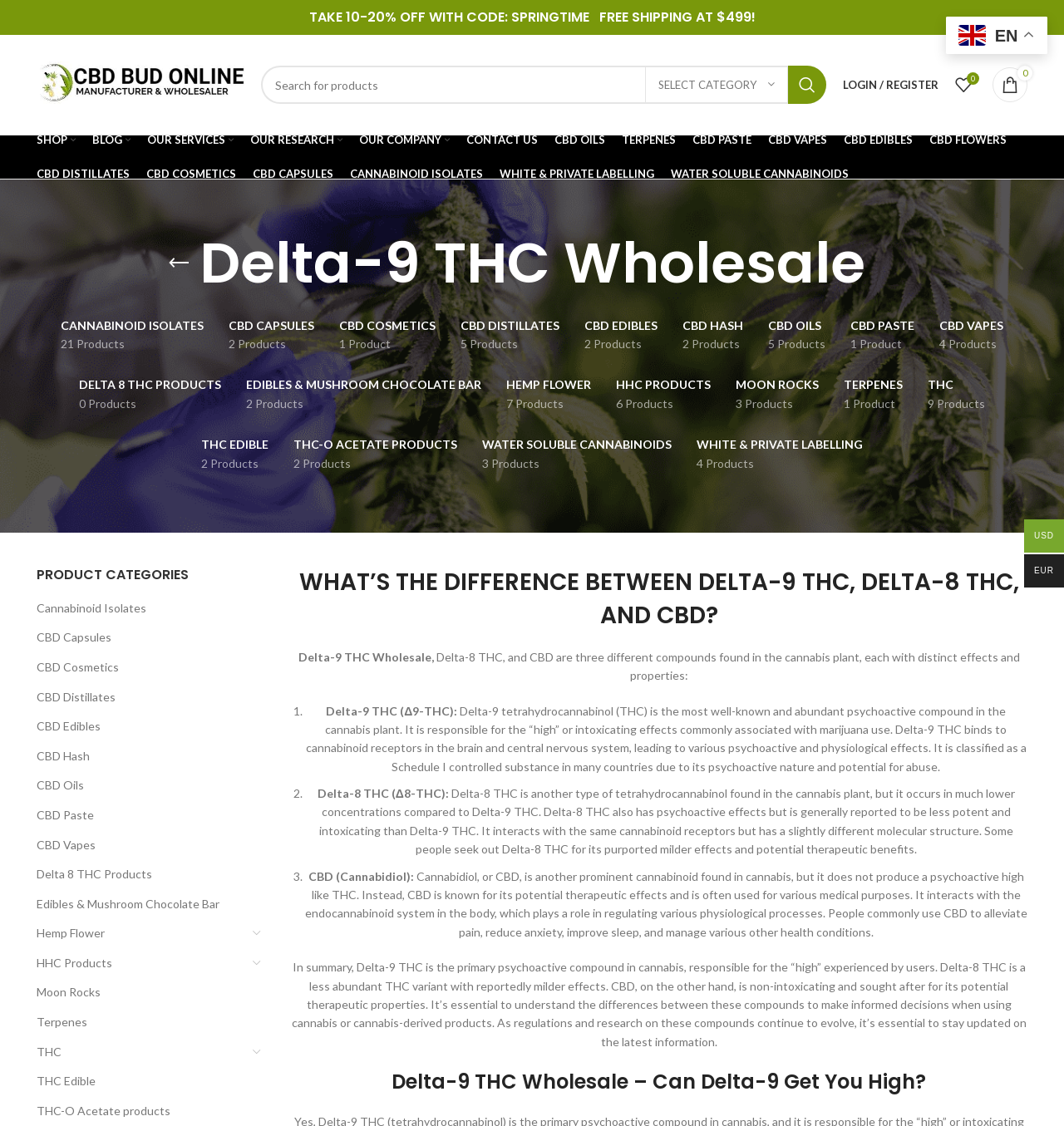Determine the bounding box coordinates of the area to click in order to meet this instruction: "Login or register".

[0.784, 0.061, 0.89, 0.09]